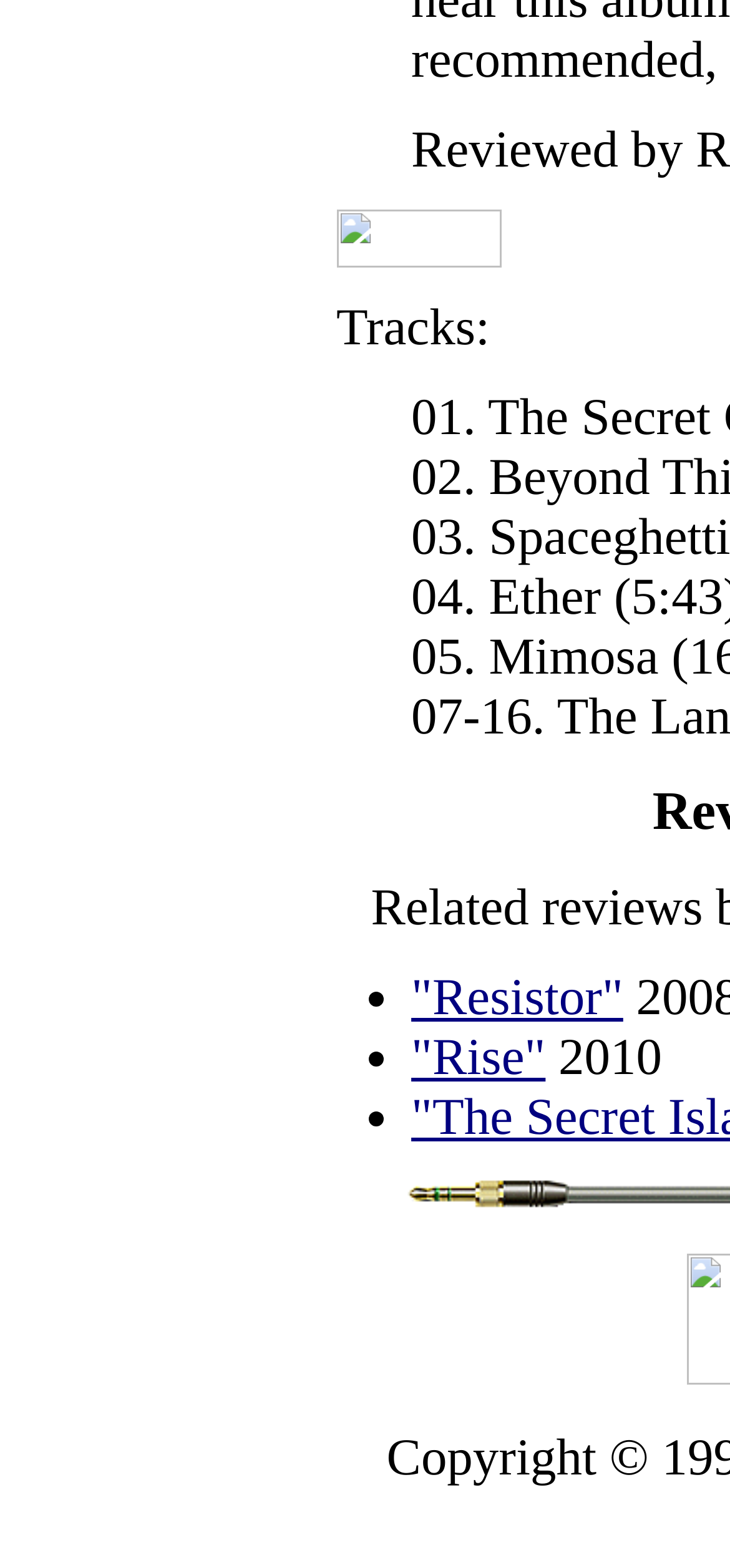Please provide a comprehensive response to the question below by analyzing the image: 
What is the second track listed?

The webpage has a list of tracks, and the second track listed is 'Rise', which is indicated by the link element with the text 'Rise'.